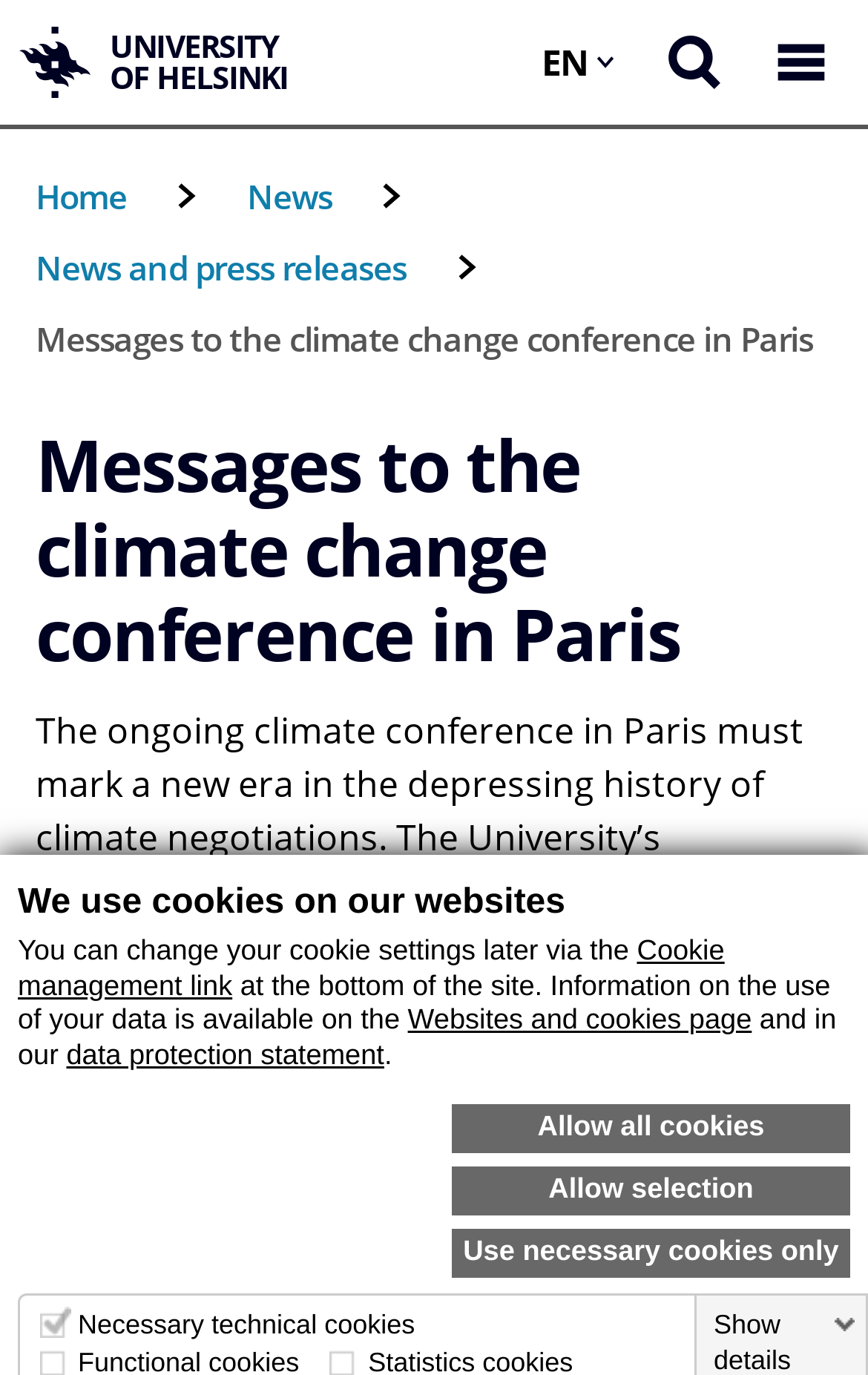Give a detailed explanation of the elements present on the webpage.

The webpage is about the University of Helsinki's message to the climate change conference in Paris. At the top, there is a navigation menu with links to the home page, news, and news and press releases. Below the navigation menu, there is a heading that reads "Messages to the climate change conference in Paris". 

Underneath the heading, there is a paragraph of text that summarizes the university's message to the conference, stating that the ongoing climate conference in Paris must mark a new era in the depressing history of climate negotiations, and that the university's researchers and leadership send their greetings to the conference delegates.

On the top right corner, there are three buttons: one to open the language menu, one to open the search form, and one to open the mobile menu. The language menu currently displays "EN". 

At the very top of the page, there is a link to skip to the main content. Below that, there is a link to the University of Helsinki's homepage. 

At the bottom of the page, there is a section about cookie management, with links to manage cookie settings, a page about websites and cookies, and a data protection statement. There are also three links to manage cookie settings: "Allow all cookies", "Allow selection", and "Use necessary cookies only". The "Use necessary cookies only" option has a description that explains that these cookies are mandatory for the website's functioning.